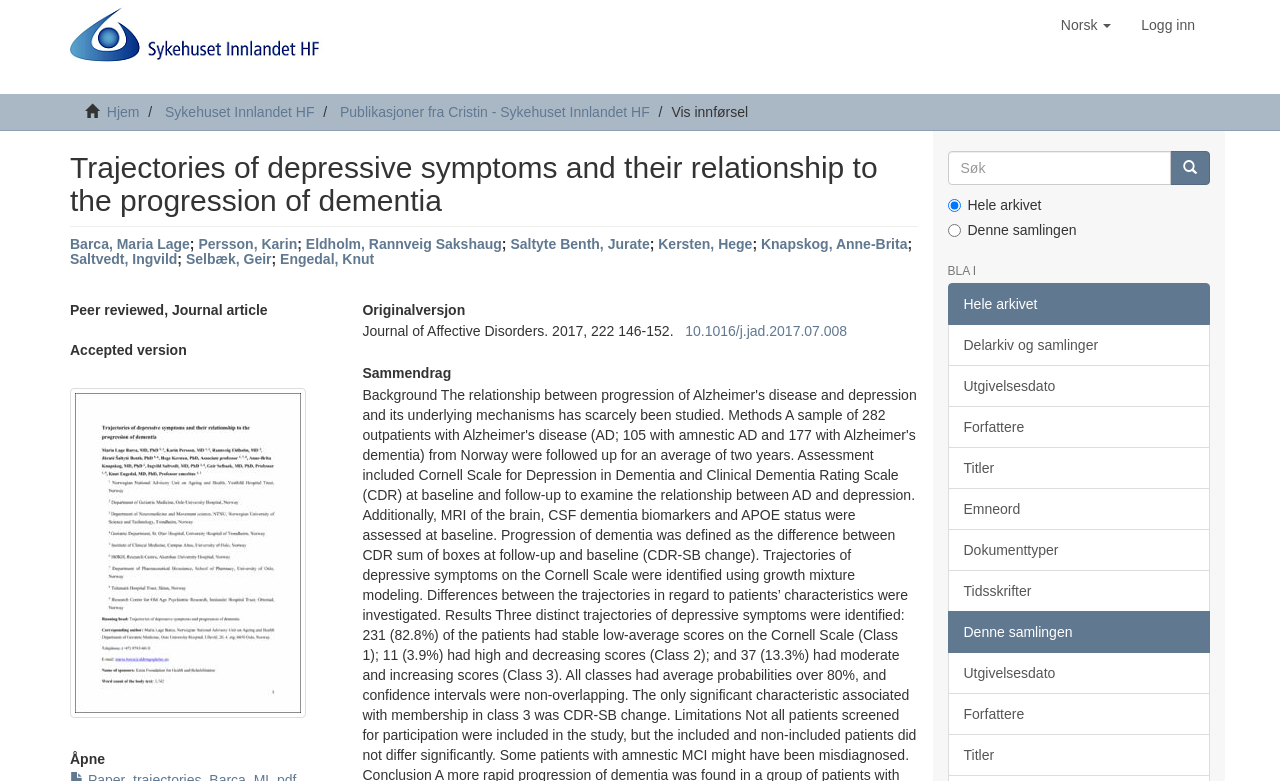Please specify the bounding box coordinates of the clickable section necessary to execute the following command: "Click the Newslog link".

None